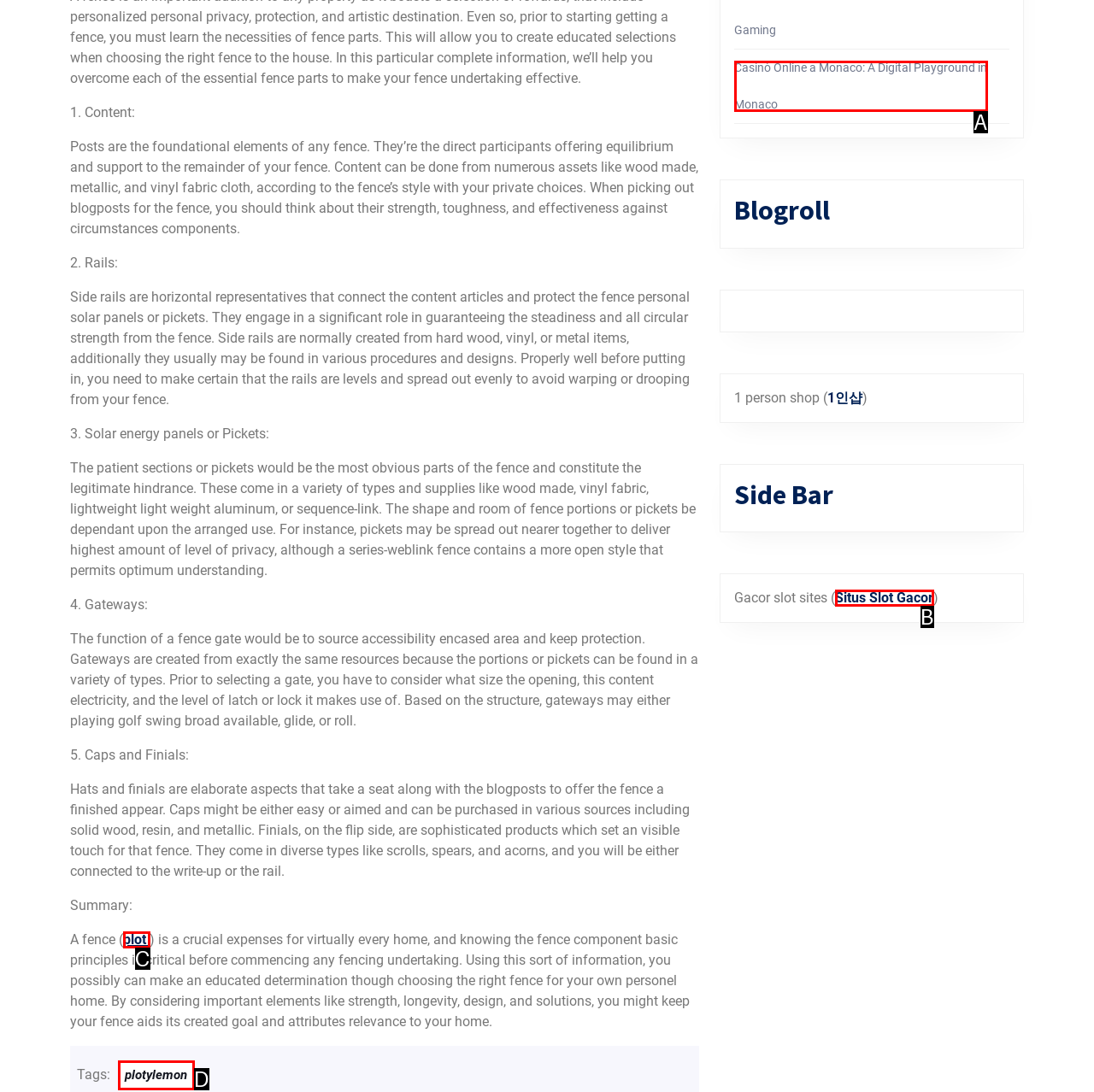Which option best describes: Situs Slot Gacor
Respond with the letter of the appropriate choice.

B